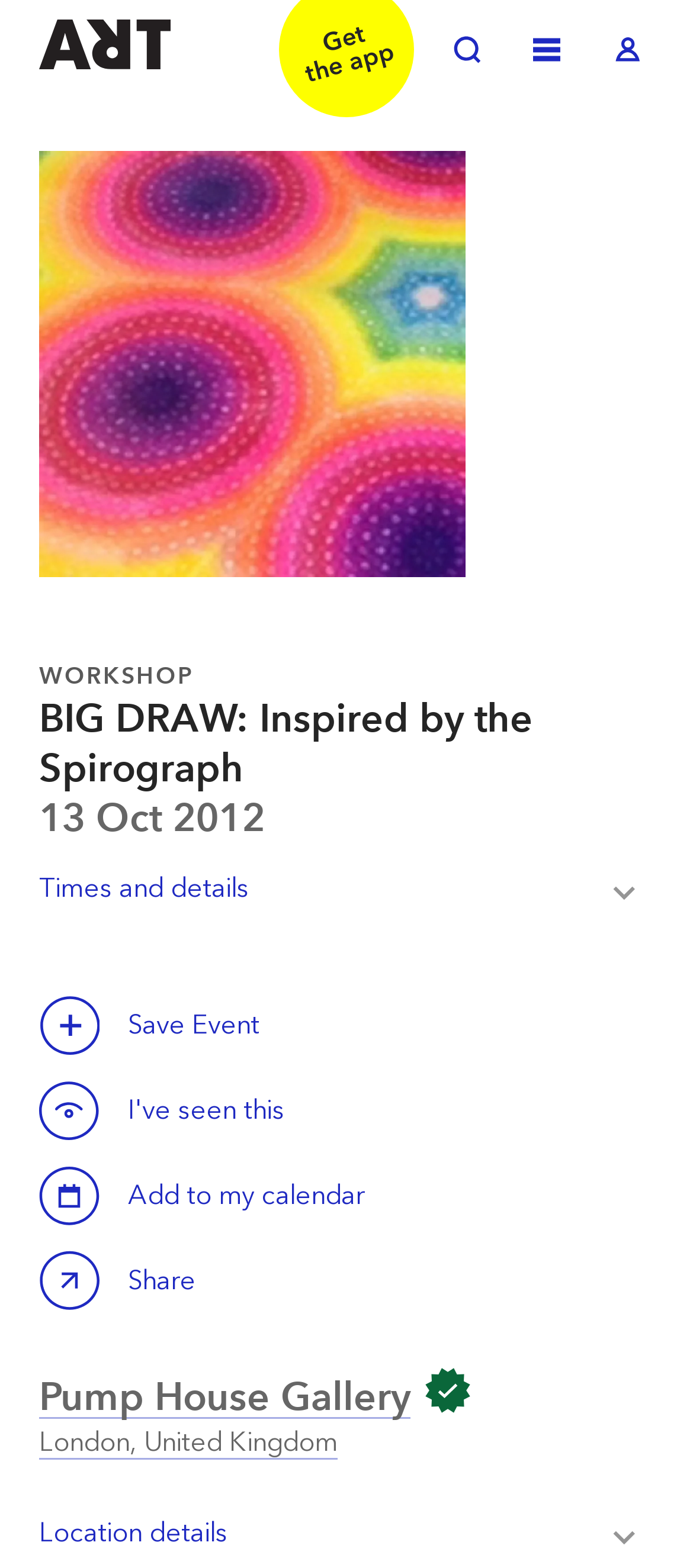Use the information in the screenshot to answer the question comprehensively: What is the name of the workshop?

The name of the workshop can be found in the heading element, which is 'BIG DRAW: Inspired by the Spirograph'.